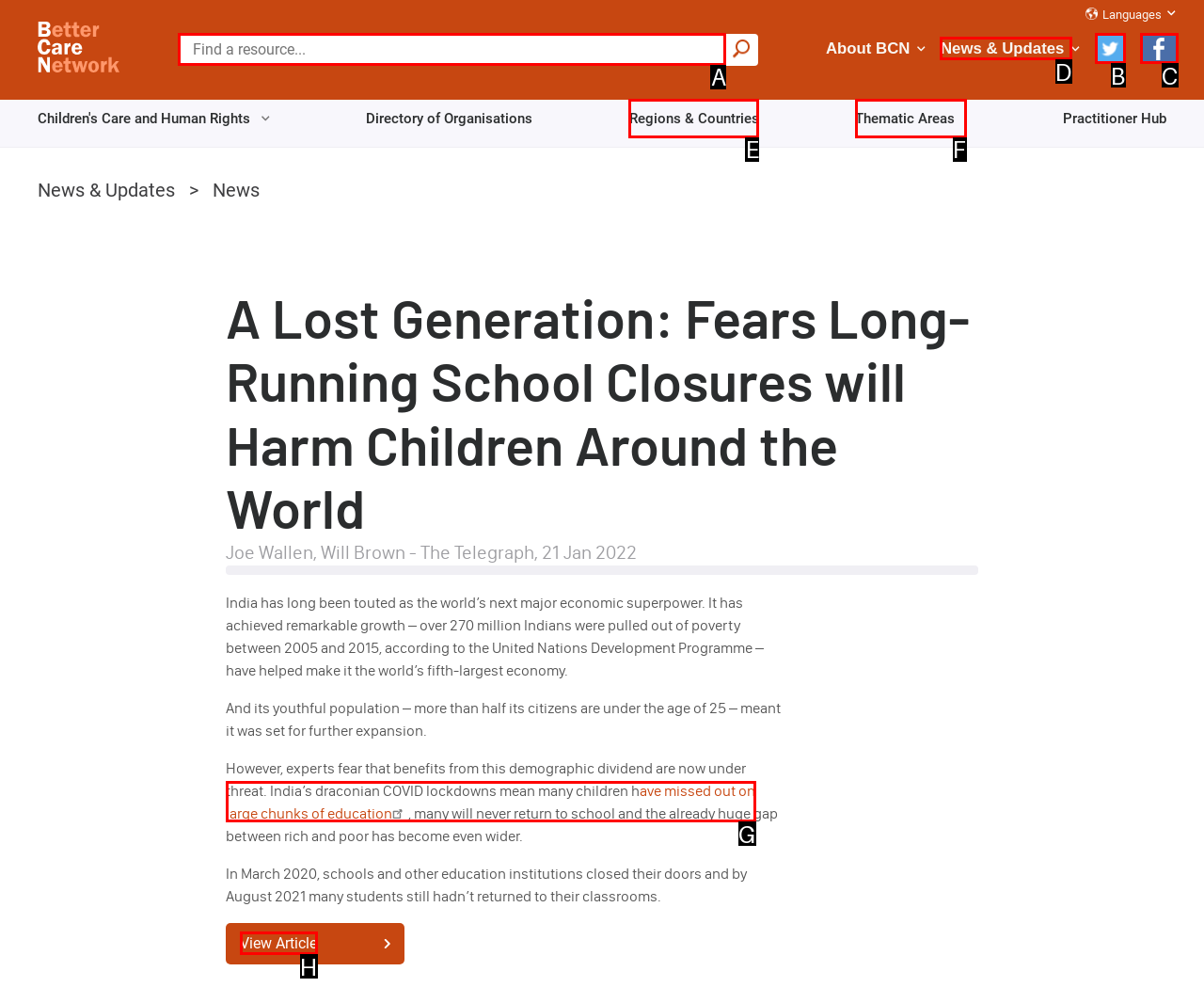Identify the HTML element to select in order to accomplish the following task: Click on the 'CLOUD TRANSFORMATION & MIGRATION' button
Reply with the letter of the chosen option from the given choices directly.

None